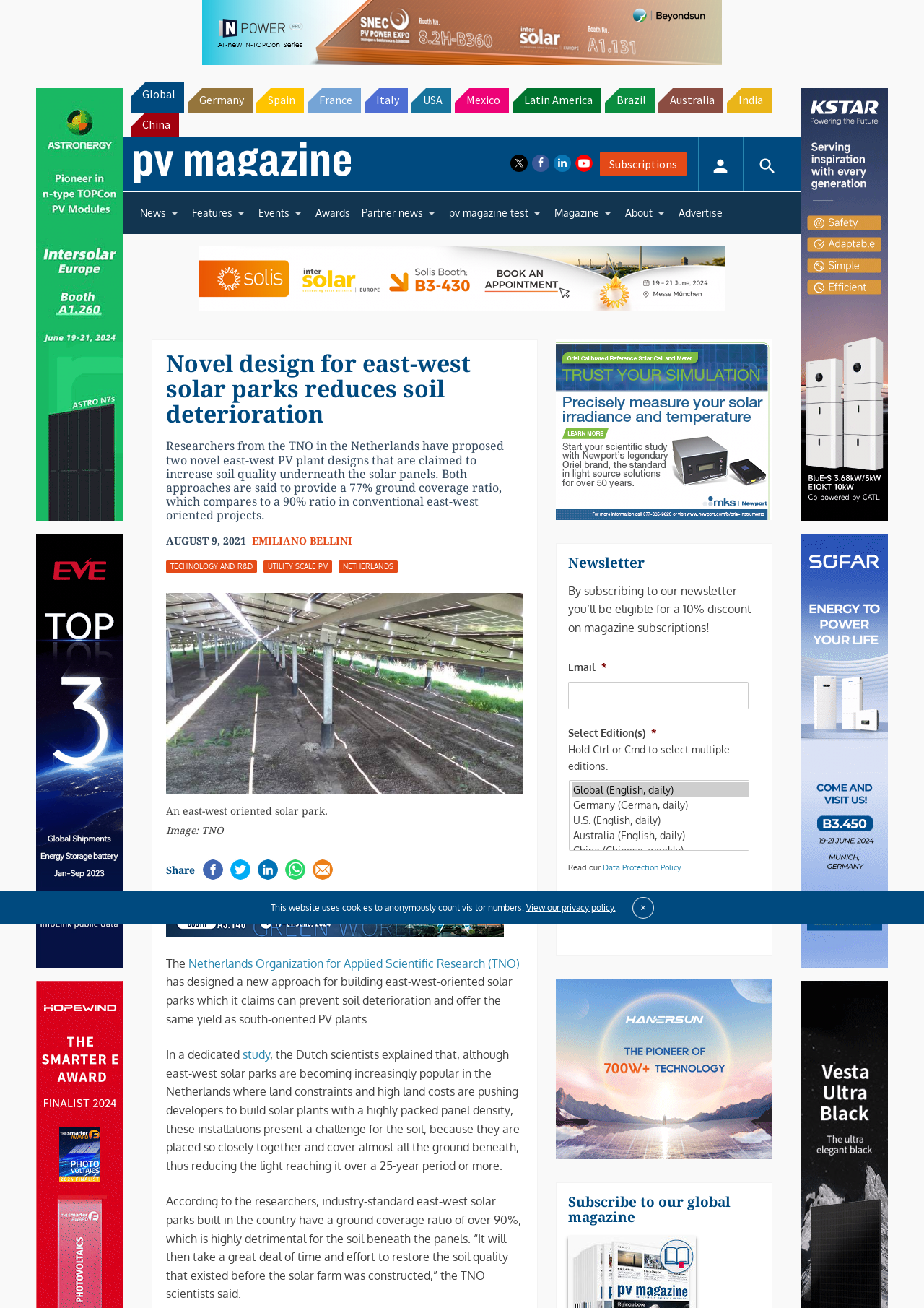Respond with a single word or phrase to the following question:
What is the name of the organization that designed the new approach?

Netherlands Organization for Applied Scientific Research (TNO)